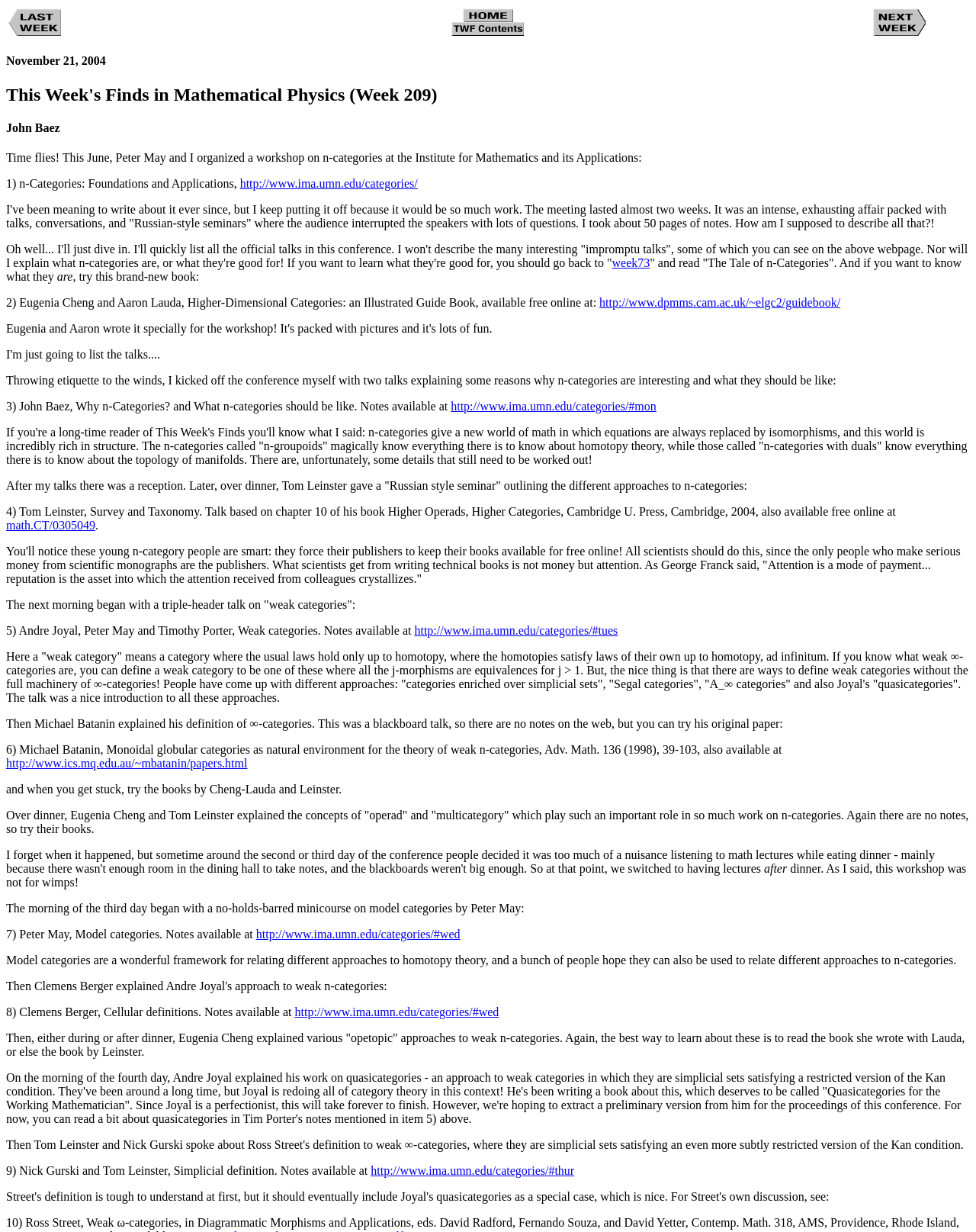Use a single word or phrase to answer this question: 
What is the title of the book written by Eugenia Cheng and Aaron Lauda?

Higher-Dimensional Categories: an Illustrated Guide Book